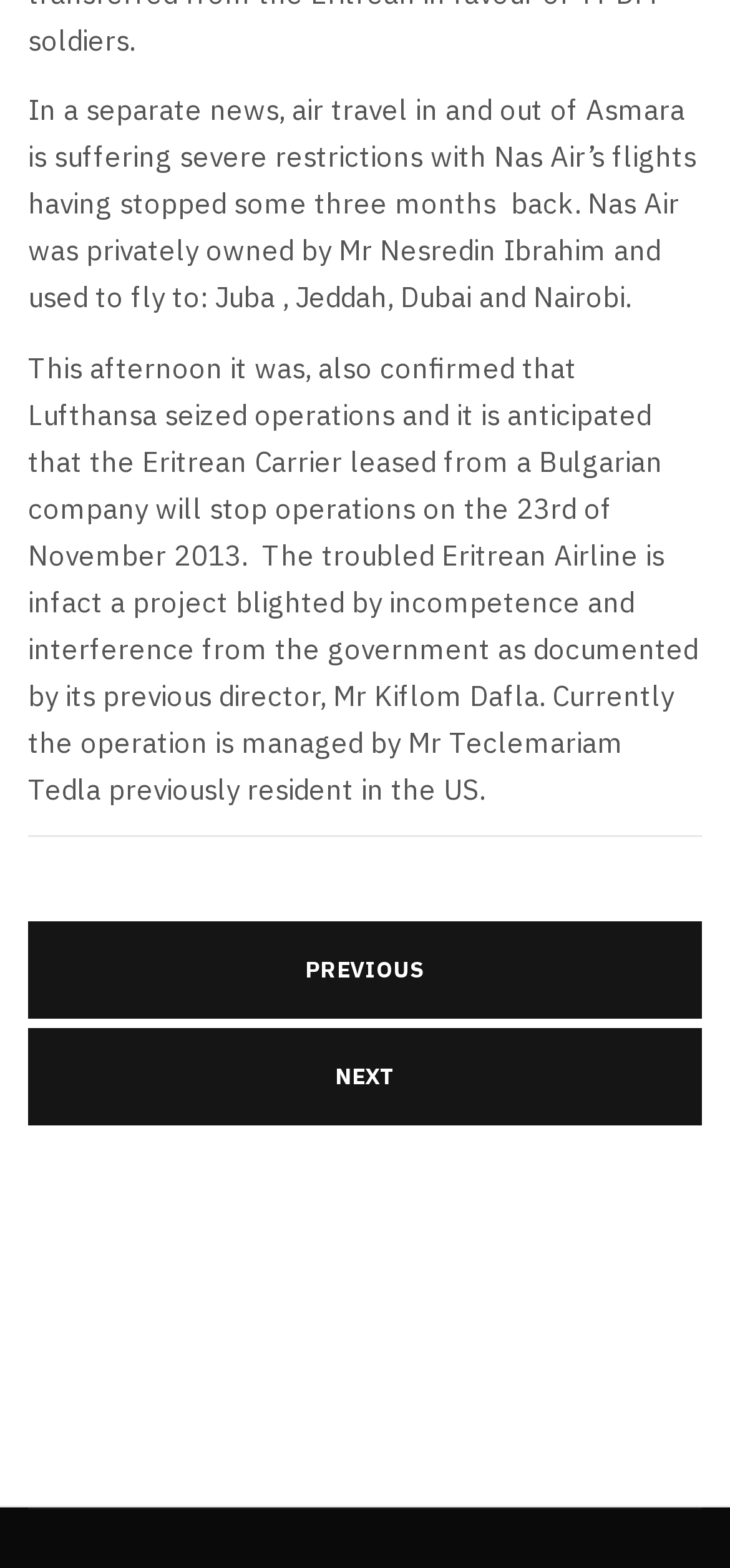Utilize the information from the image to answer the question in detail:
What is the topic of the news article?

Based on the text content of the webpage, specifically the StaticText elements with IDs 219 and 220, it appears that the news article is discussing air travel in and out of Asmara, Eritrea, including the cessation of flights by Nas Air and Lufthansa.